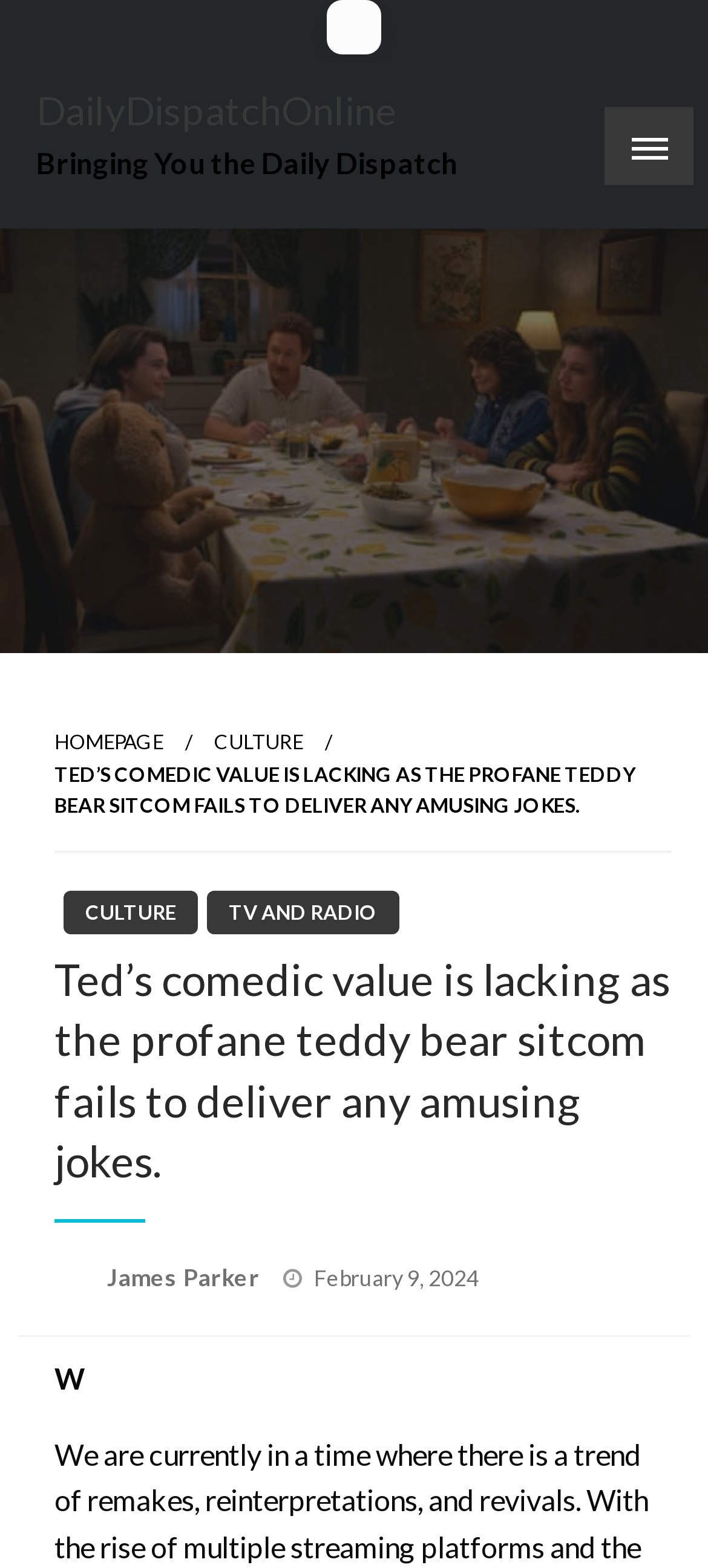Identify the bounding box coordinates of the section to be clicked to complete the task described by the following instruction: "Click on the 'HOMEPAGE' link". The coordinates should be four float numbers between 0 and 1, formatted as [left, top, right, bottom].

[0.077, 0.465, 0.231, 0.48]